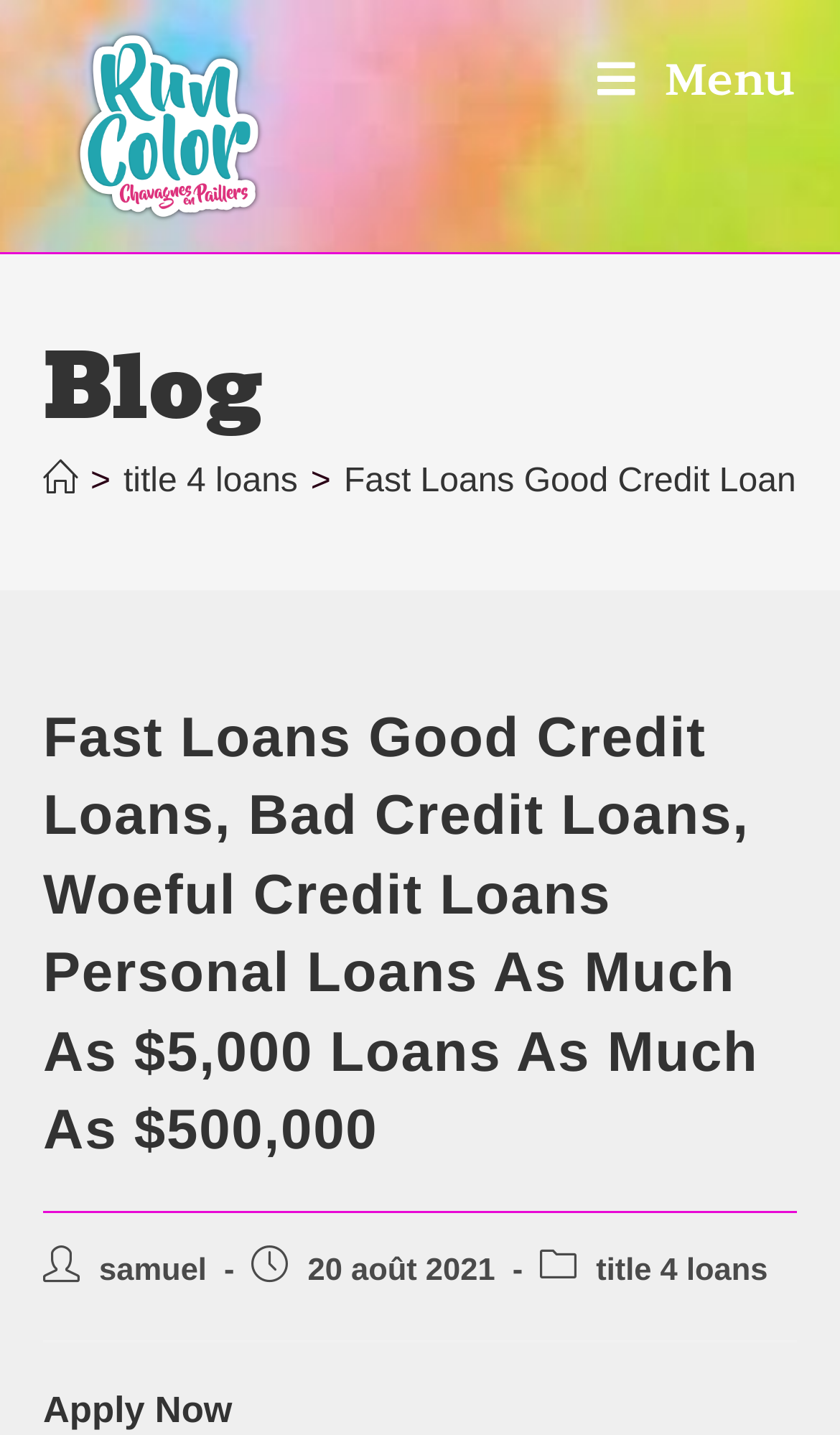What is the name of the author of the publication?
Look at the image and provide a detailed response to the question.

I found the answer by looking at the element with the text 'Auteur/autrice de la publication:' and the adjacent link element with the text 'samuel', which indicates that 'samuel' is the author of the publication.